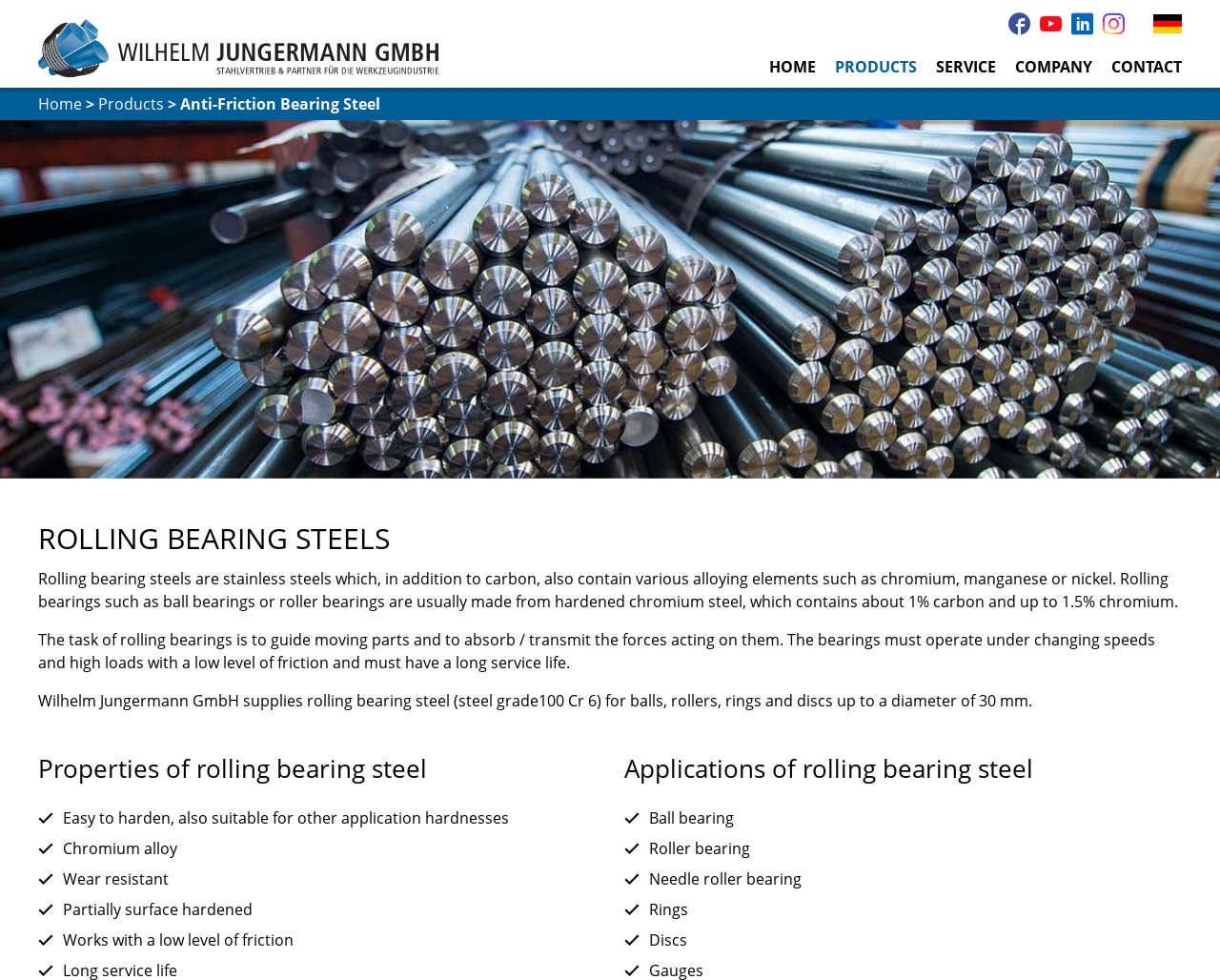Create a detailed narrative of the webpage’s visual and textual elements.

The webpage is about Anti-Friction Bearing Steel, with a logo of Wilhelm Jungermann at the top left corner. Below the logo, there is a navigation menu with links to HOME, PRODUCTS, SERVICE, COMPANY, and CONTACT, aligned horizontally across the top of the page.

On the top right corner, there are four social media links, represented by icons. Below the navigation menu, there is a secondary navigation menu with links to Home and Products, aligned horizontally.

The main content of the page is divided into three sections. The first section has a heading "ROLLING BEARING STEELS" and provides a brief introduction to rolling bearing steels, explaining their composition and properties. The text is followed by a description of the task of rolling bearings and their requirements.

The second section has a heading "Properties of rolling bearing steel" and lists five properties of rolling bearing steel, including its ability to be easily hardened, its chromium alloy composition, wear resistance, partial surface hardening, and low friction.

The third section has a heading "Applications of rolling bearing steel" and lists five applications of rolling bearing steel, including ball bearings, roller bearings, needle roller bearings, rings, and discs.

Throughout the page, the text is organized in a clear and concise manner, with headings and paragraphs that make it easy to read and understand.